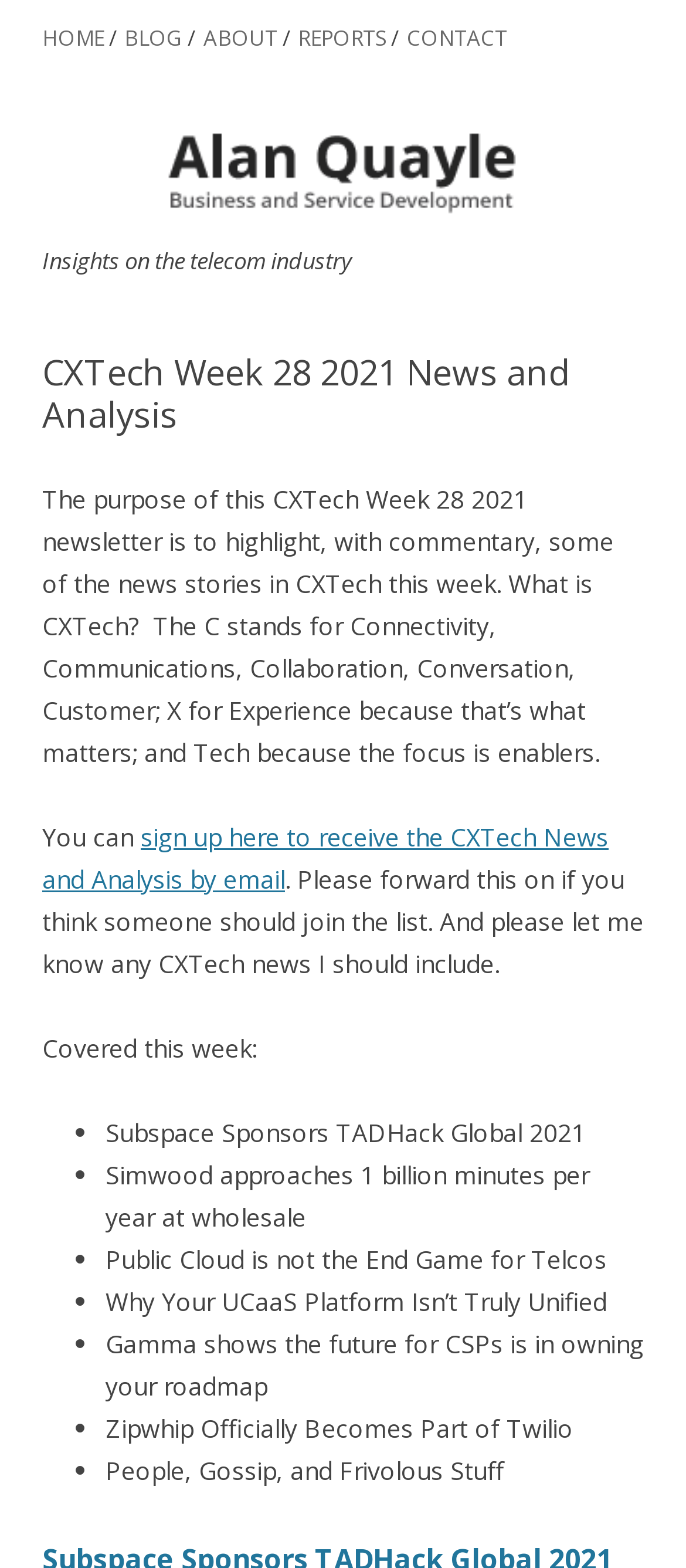How can I receive the CXTech News and Analysis by email?
Refer to the image and answer the question using a single word or phrase.

Sign up here